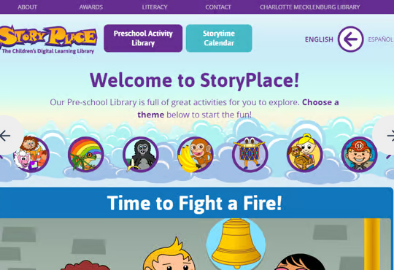What is the purpose of the navigation links?
Provide a thorough and detailed answer to the question.

The section offers navigation links to other parts of the library, such as 'Preschool Activity Library' and 'Storytime Calendar', which suggests that the purpose of these links is to provide an easy and intuitive way for users to navigate the digital library, thereby contributing to a user-friendly experience.